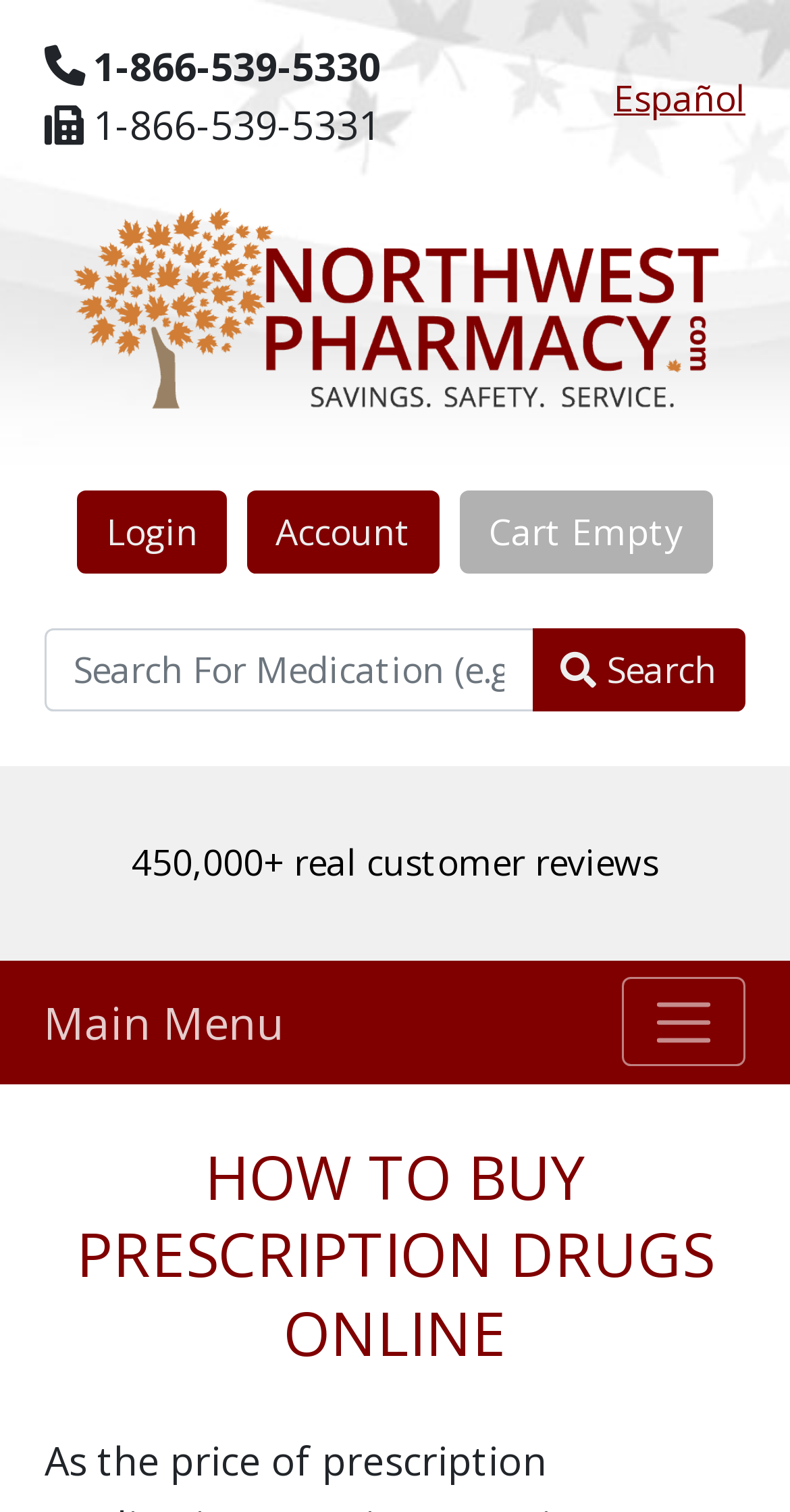What is the rating of the website based on customer reviews?
Please give a well-detailed answer to the question.

I found the rating of the website by looking at the links at the top of the webpage, where I saw a link that says 'Over 98% say they will buy again'. This suggests that the website has a very high rating based on customer reviews.